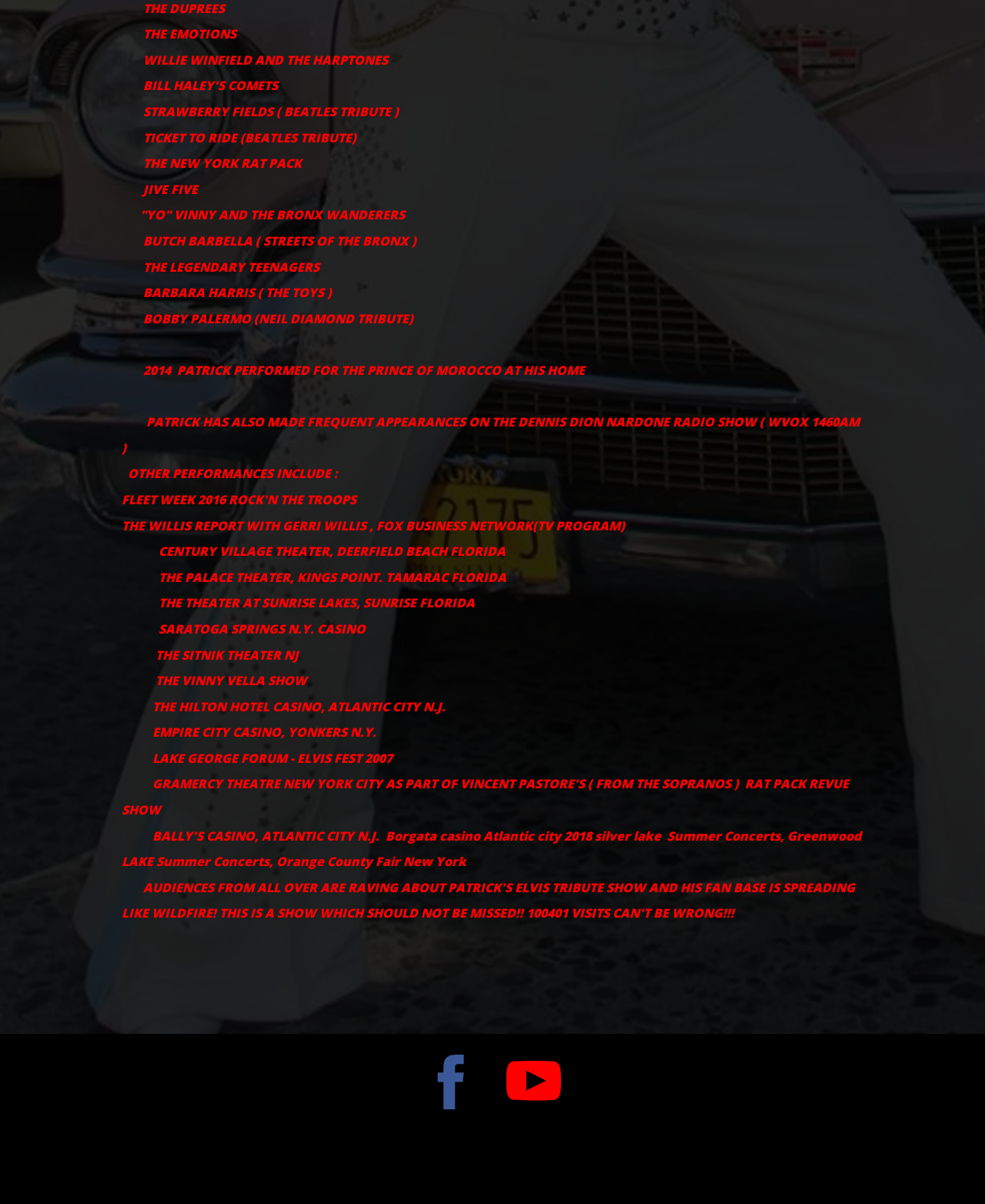Provide a brief response in the form of a single word or phrase:
What is the name of the radio show mentioned?

Dennis DION Nardone Radio Show